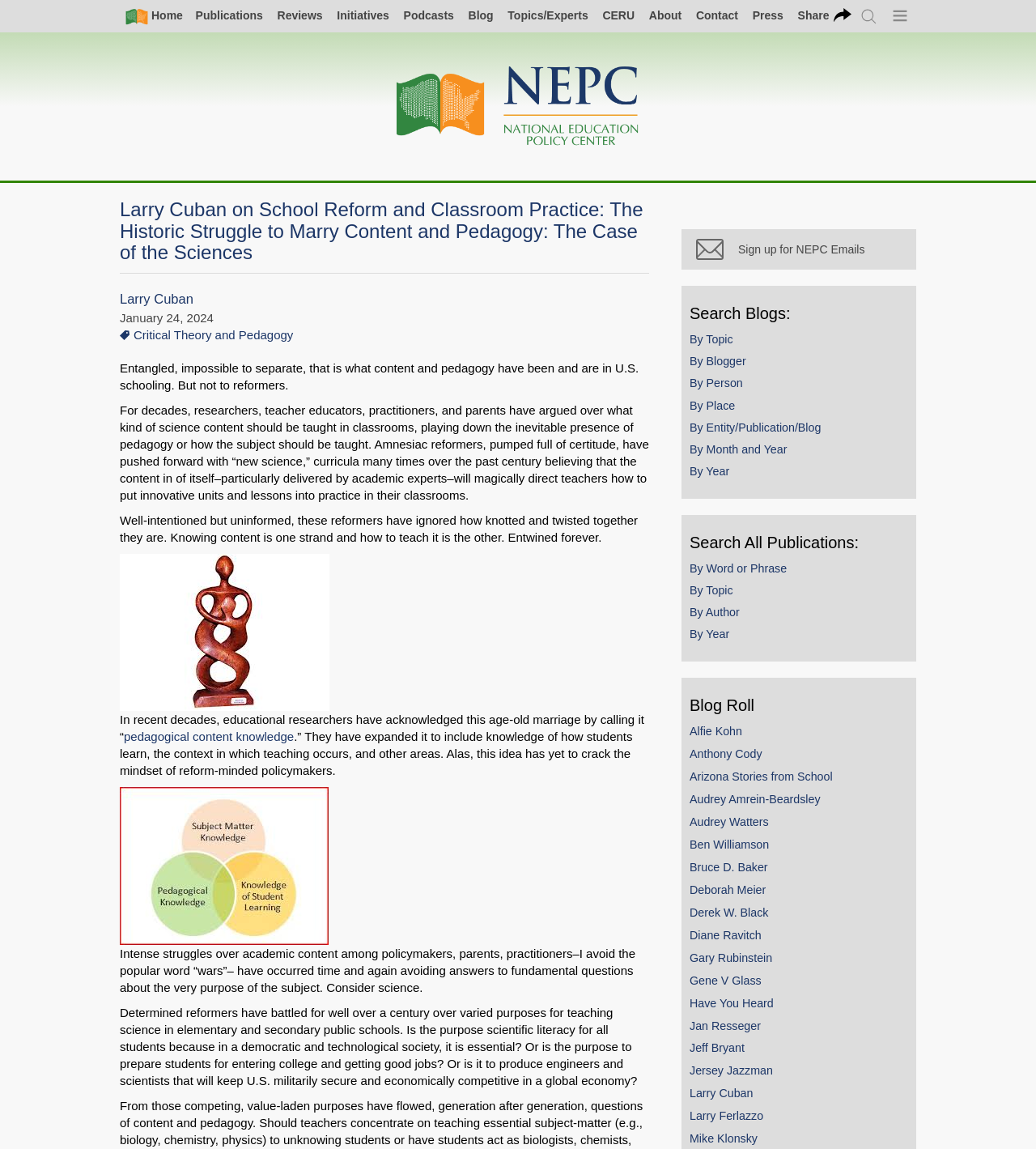Summarize the webpage with intricate details.

This webpage is a blog post titled "The Historic Struggle to Marry Content and Pedagogy: The Case of the Sciences" by Larry Cuban on School Reform and Classroom Practice. The page has a navigation menu at the top with links to "Home", "Publications", "Reviews", "Initiatives", "Podcasts", "Blog", "Topics/Experts", "CERU", "About", "Contact", "Press", and "Share". Below the navigation menu, there is a heading "Main navigation" followed by a link to "Home" and a dialog box with social media sharing options.

The main content of the page is divided into several sections. The first section has a heading "Larry Cuban on School Reform and Classroom Practice" and a subheading "The Historic Struggle to Marry Content and Pedagogy: The Case of the Sciences". Below the subheading, there is a paragraph of text that discusses the relationship between content and pedagogy in U.S. schooling. The text is followed by a link to "Larry Cuban" and a timestamp indicating when the post was published.

The next section has a heading "Critical Theory and Pedagogy" and a paragraph of text that discusses the importance of considering both content and pedagogy in teaching. The text is followed by a figure, which appears to be an image.

The following sections contain more paragraphs of text that discuss the struggles over academic content among policymakers, parents, and practitioners, and the importance of considering the purpose of teaching science in elementary and secondary public schools. The text is interspersed with figures, which appear to be images.

On the right-hand side of the page, there are several sections with headings "Mailchimp - Subscribe", "Search Blogs:", "Search All Publications:", and "Blog Roll". The "Mailchimp - Subscribe" section has a link to sign up for NEPC emails. The "Search Blogs:" and "Search All Publications:" sections have links to search for blogs and publications by topic, author, and year. The "Blog Roll" section has links to various blogs, including those by well-known education writers and researchers.

Overall, the webpage appears to be a blog post that discusses the importance of considering both content and pedagogy in teaching, with a focus on the case of science education. The page has a clear structure, with headings and subheadings that organize the content, and includes links to related resources and other blogs.